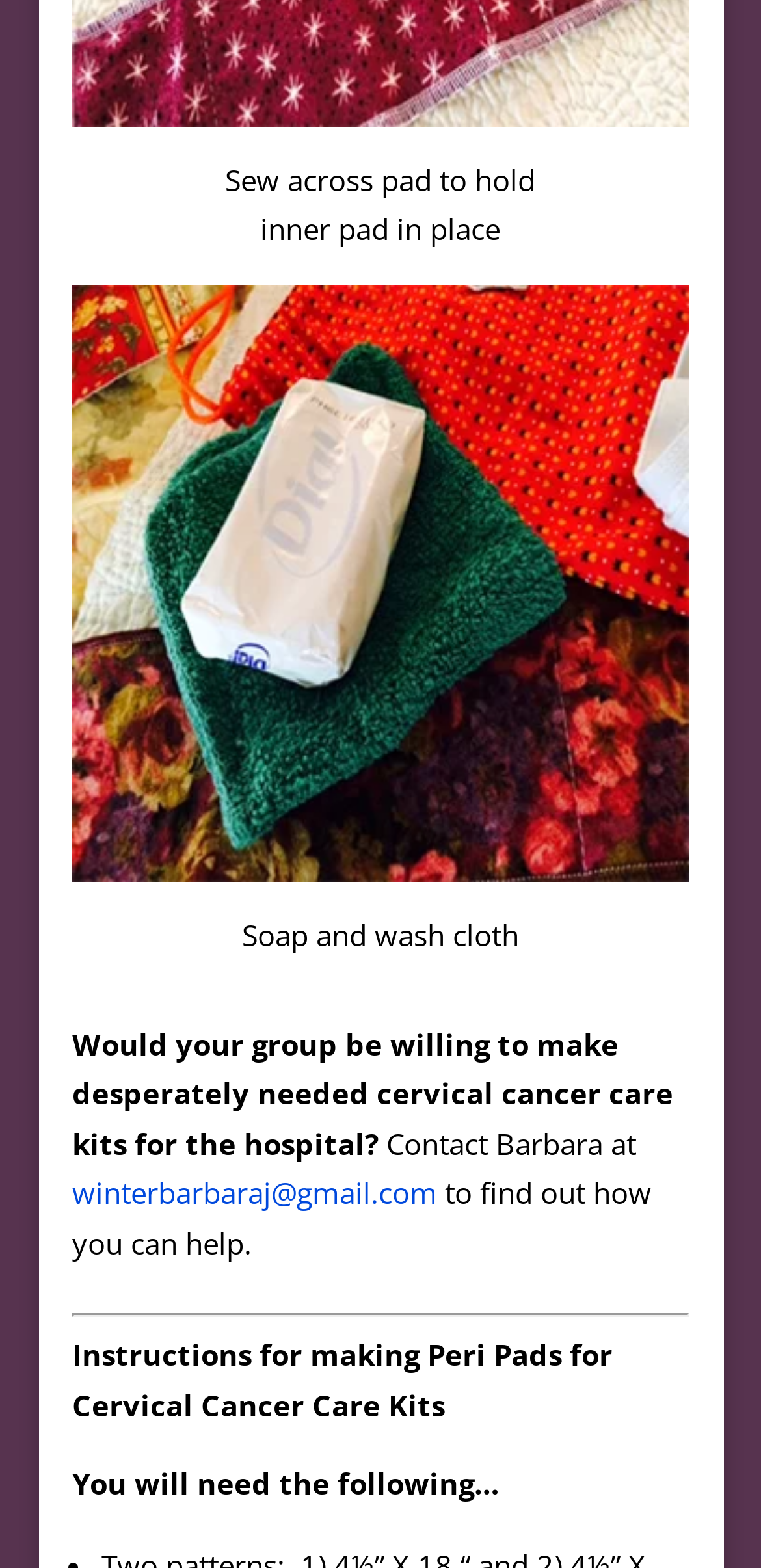What is the context of the soap and wash cloth mention?
Answer with a single word or short phrase according to what you see in the image.

Cervical cancer care kits